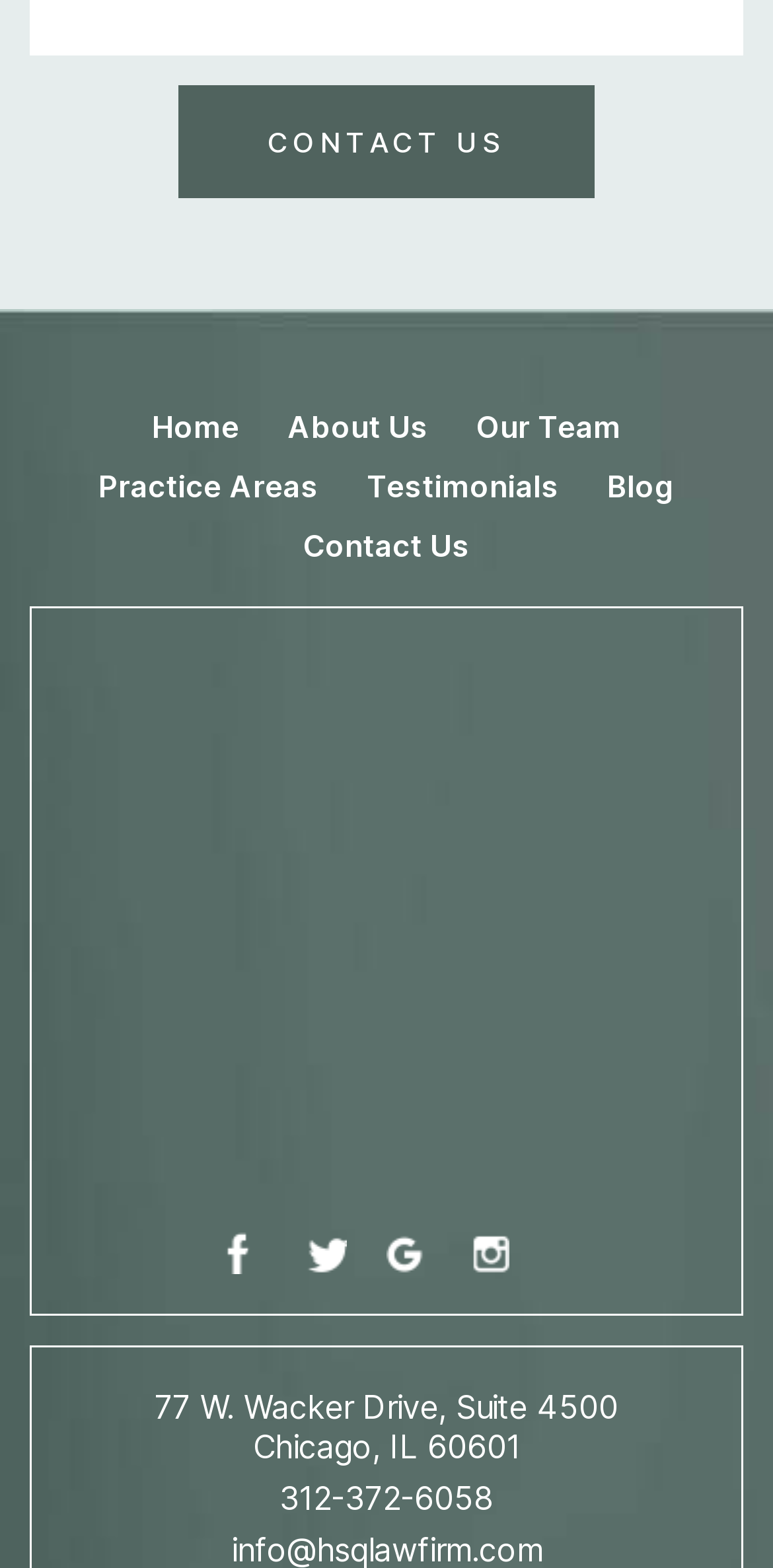What is the name of the company?
From the screenshot, supply a one-word or short-phrase answer.

HSQ